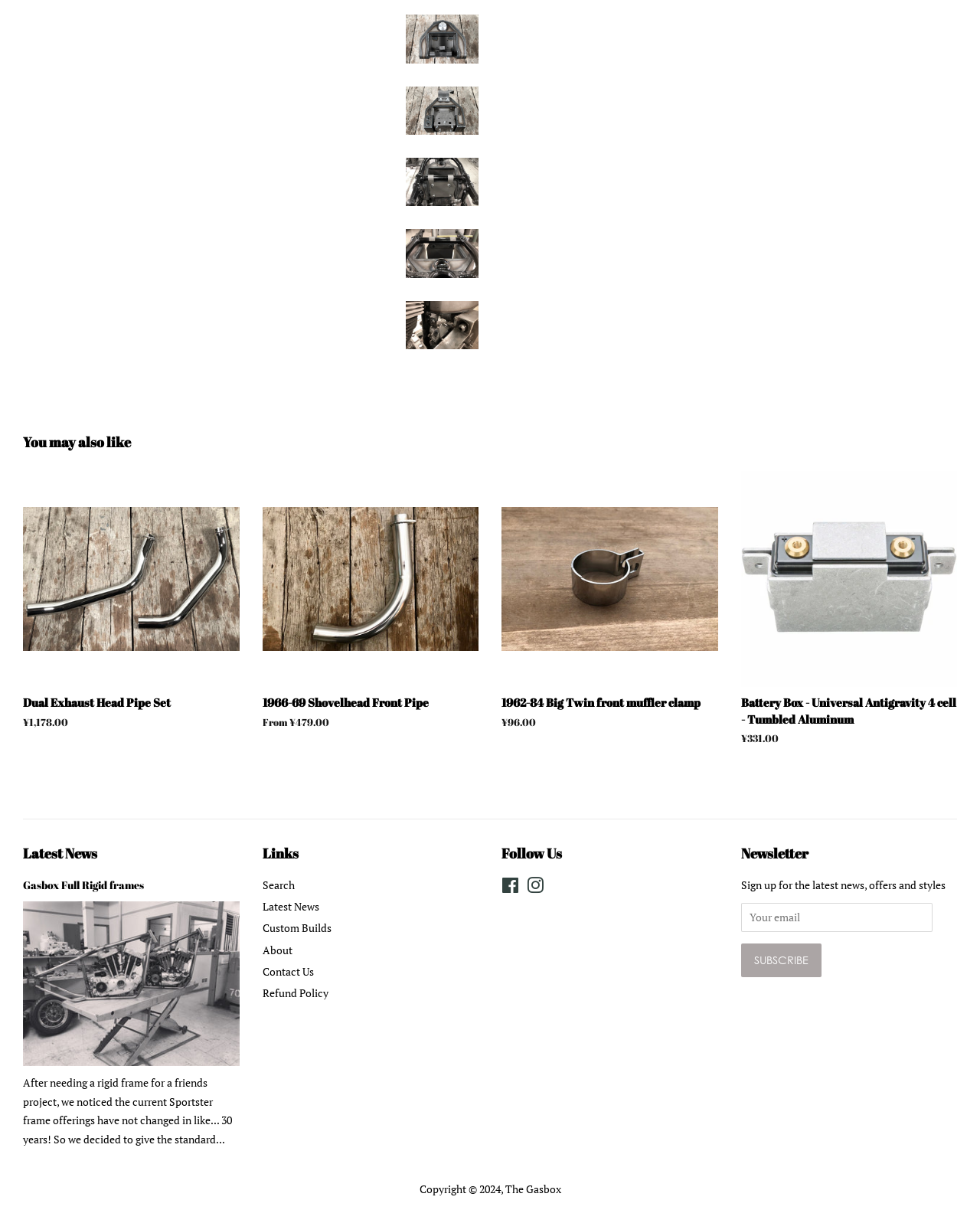Answer the question using only a single word or phrase: 
What type of content is displayed in the section with the heading 'Latest News'?

Blog posts or articles